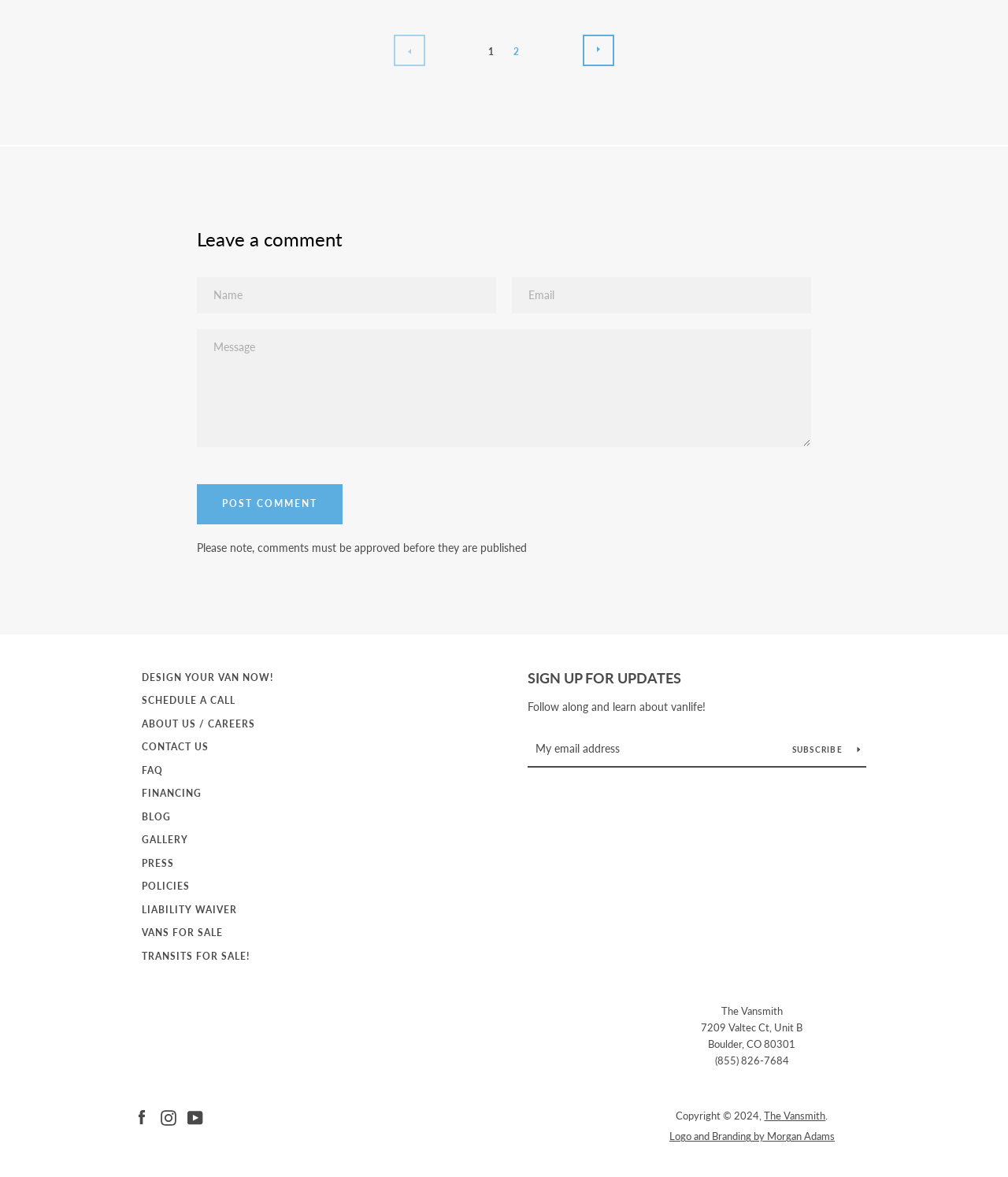Locate the bounding box coordinates of the clickable area to execute the instruction: "Leave a comment". Provide the coordinates as four float numbers between 0 and 1, represented as [left, top, right, bottom].

[0.195, 0.192, 0.93, 0.216]